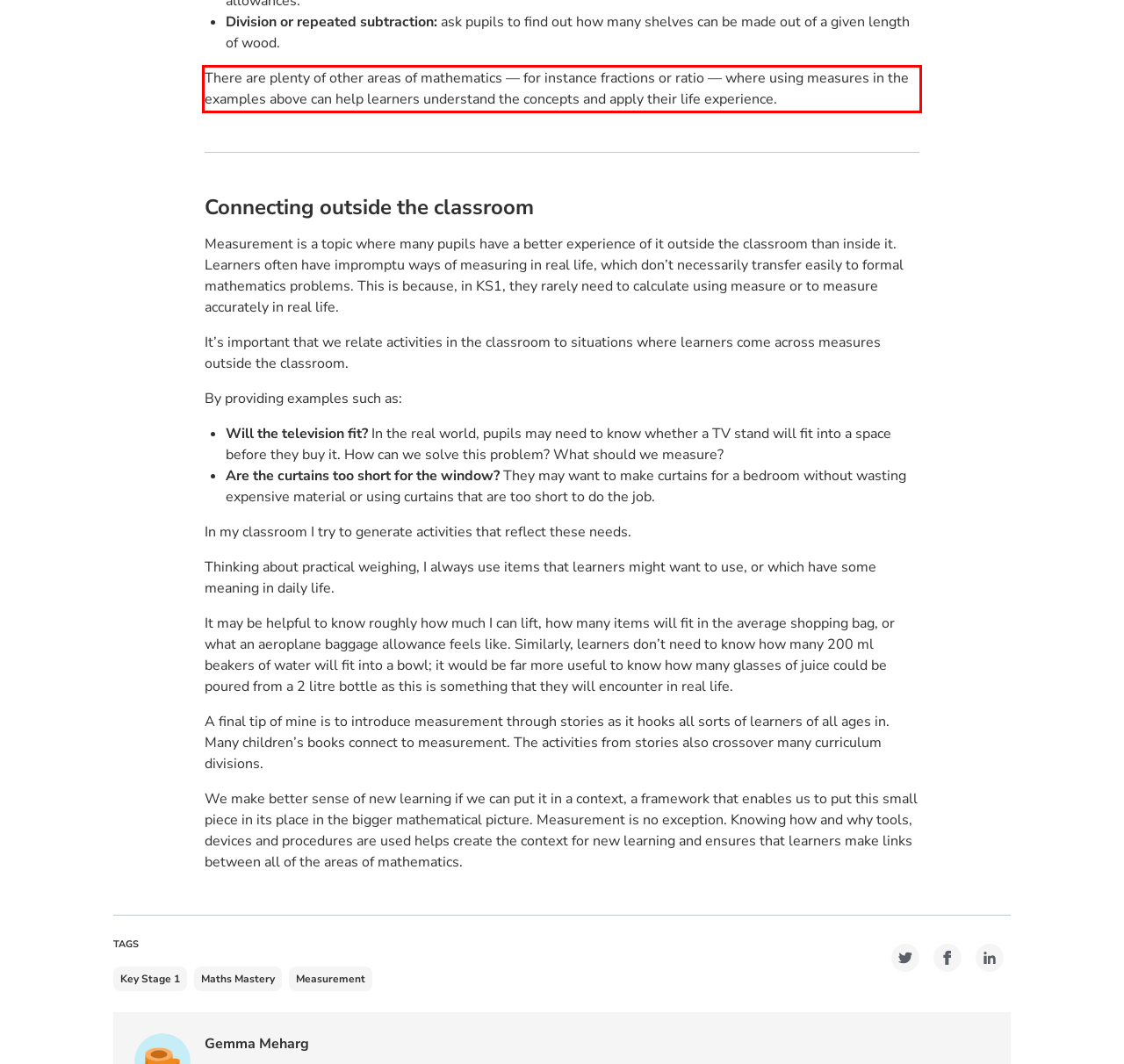Please perform OCR on the text content within the red bounding box that is highlighted in the provided webpage screenshot.

There are plenty of other areas of mathematics — for instance fractions or ratio — where using measures in the examples above can help learners understand the concepts and apply their life experience.